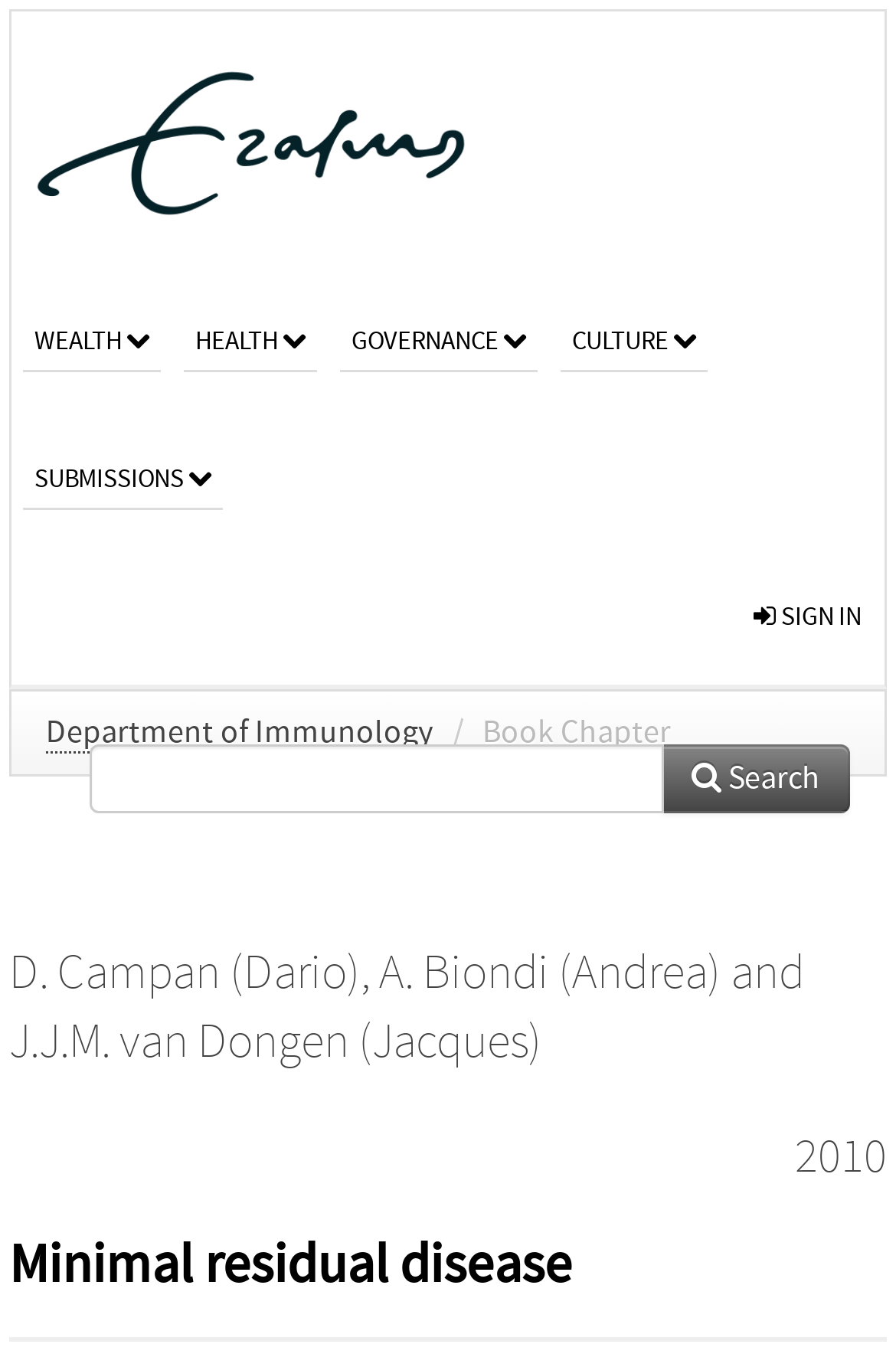Respond to the question below with a concise word or phrase:
Who are the authors of the publication?

D. Campan, A. Biondi, J.J.M. van Dongen